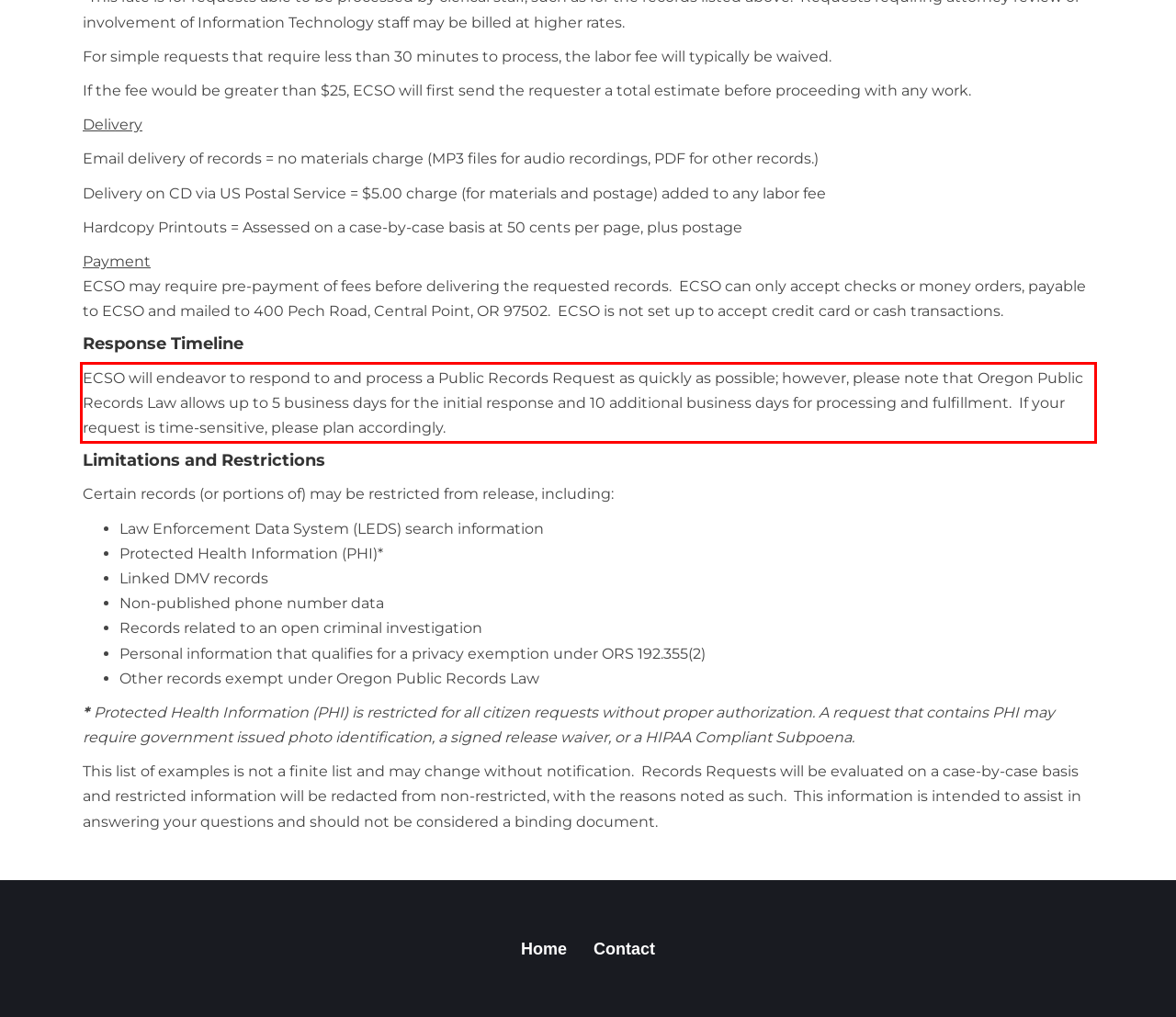Identify the text inside the red bounding box in the provided webpage screenshot and transcribe it.

ECSO will endeavor to respond to and process a Public Records Request as quickly as possible; however, please note that Oregon Public Records Law allows up to 5 business days for the initial response and 10 additional business days for processing and fulfillment. If your request is time-sensitive, please plan accordingly.